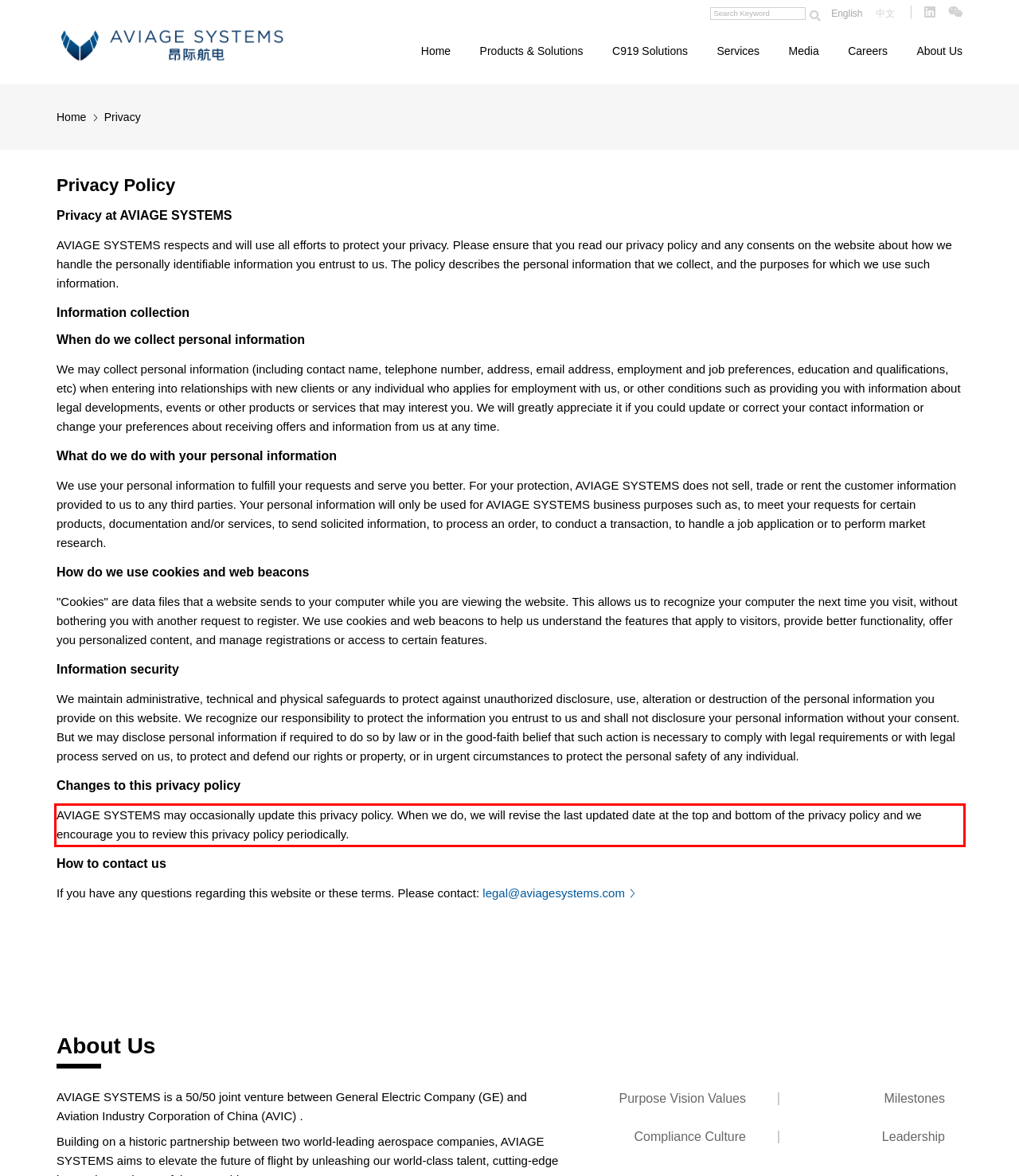Identify the red bounding box in the webpage screenshot and perform OCR to generate the text content enclosed.

AVIAGE SYSTEMS may occasionally update this privacy policy. When we do, we will revise the last updated date at the top and bottom of the privacy policy and we encourage you to review this privacy policy periodically.